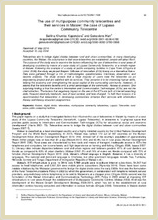Offer a detailed explanation of what is happening in the image.

This image features the cover of a research document titled "The use of multipurpose community telecentres and their services in Malawi: the case of Lupaso Community Telecentre." The document discusses the role of telecentres in enhancing access to information and fostering community development. The cover highlights the authors and includes key details such as the date of publication. This type of research is vital for understanding how community telecentres can be effectively utilized to meet local needs and support socio-economic growth in Malawi.